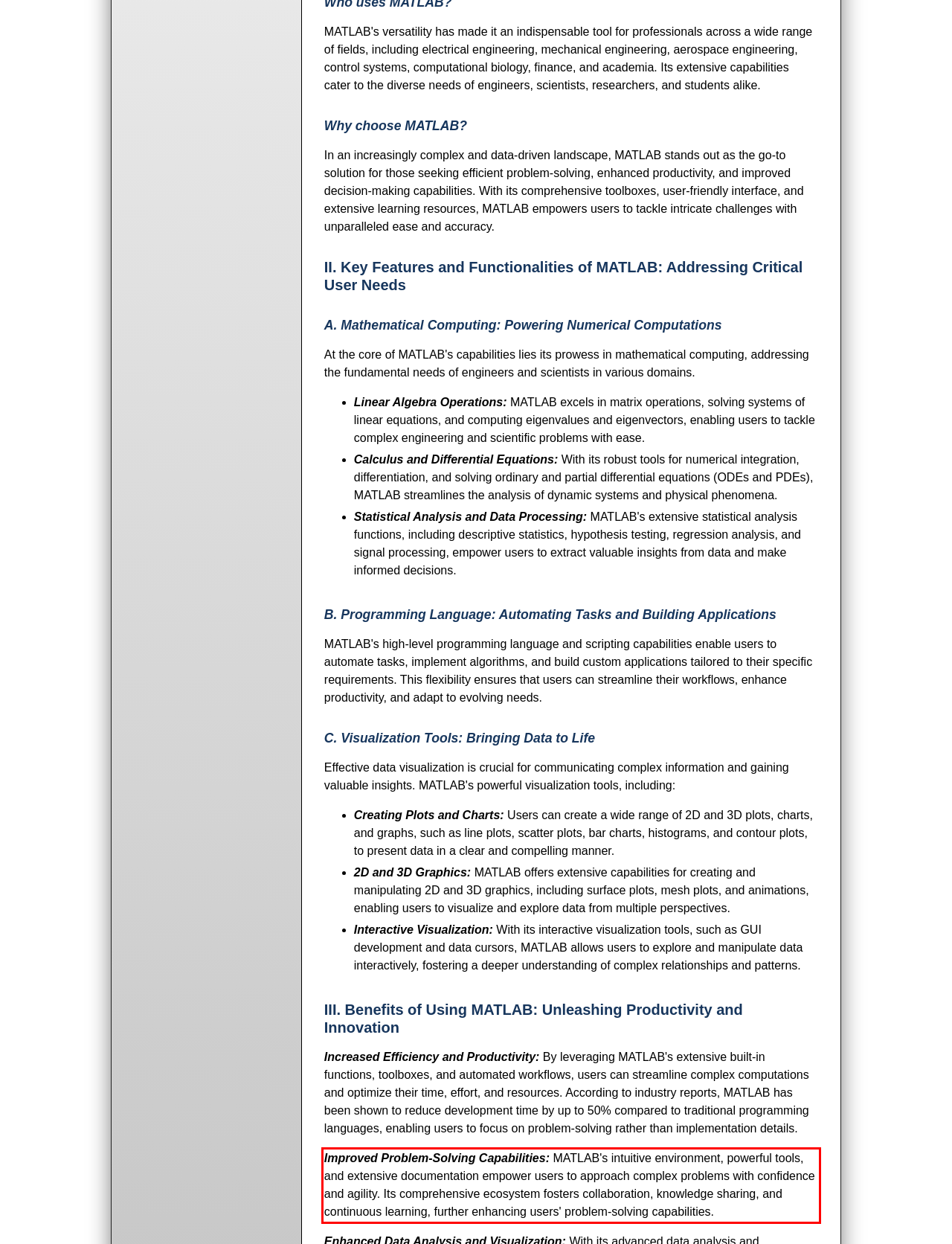Examine the webpage screenshot and use OCR to recognize and output the text within the red bounding box.

Improved Problem-Solving Capabilities: MATLAB's intuitive environment, powerful tools, and extensive documentation empower users to approach complex problems with confidence and agility. Its comprehensive ecosystem fosters collaboration, knowledge sharing, and continuous learning, further enhancing users' problem-solving capabilities.